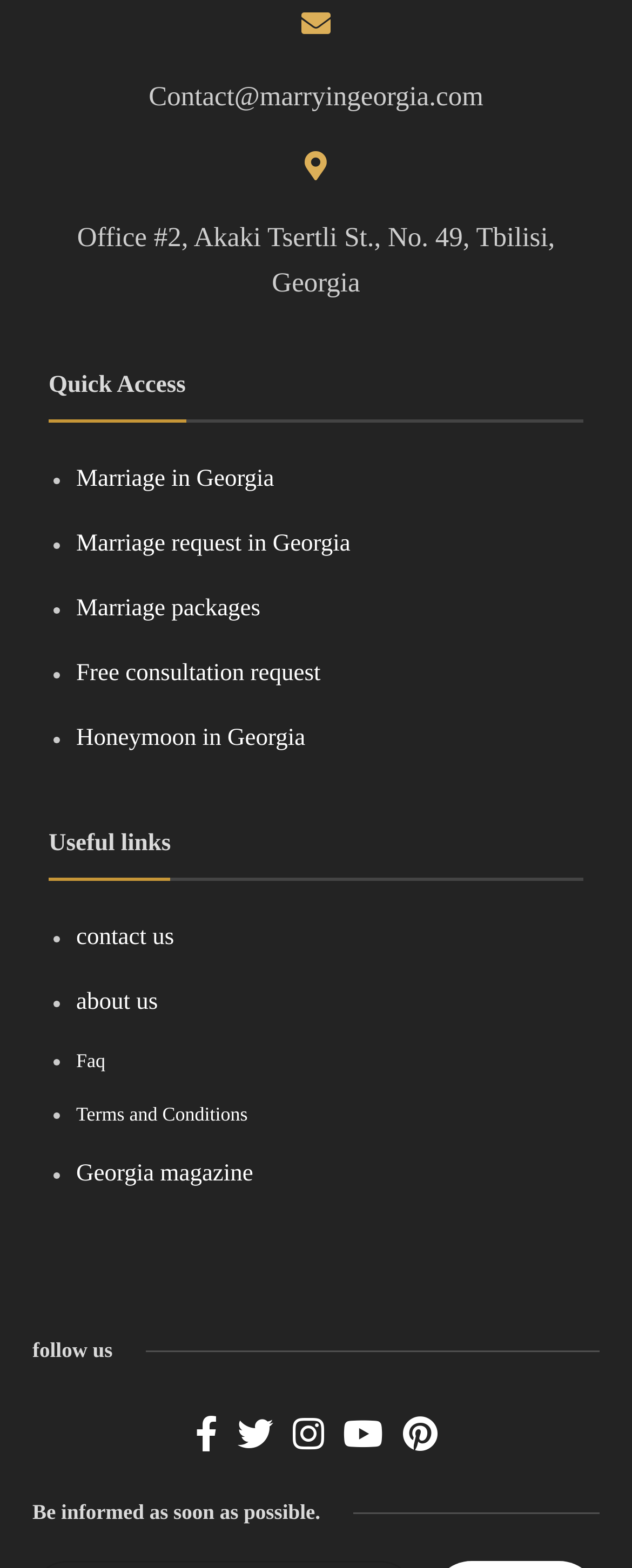What is the office location?
Observe the image and answer the question with a one-word or short phrase response.

Tbilisi, Georgia